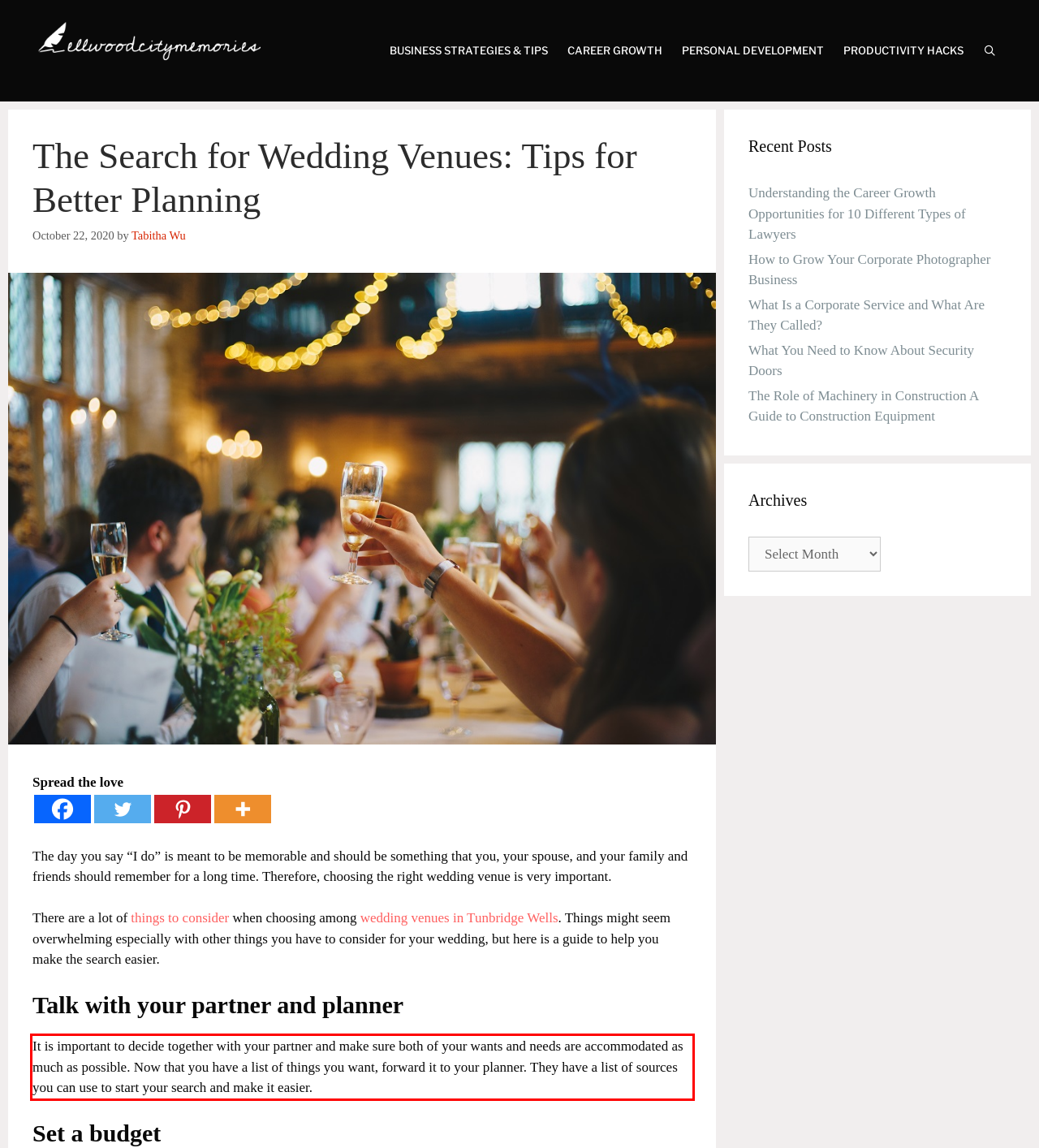Examine the screenshot of the webpage, locate the red bounding box, and generate the text contained within it.

It is important to decide together with your partner and make sure both of your wants and needs are accommodated as much as possible. Now that you have a list of things you want, forward it to your planner. They have a list of sources you can use to start your search and make it easier.